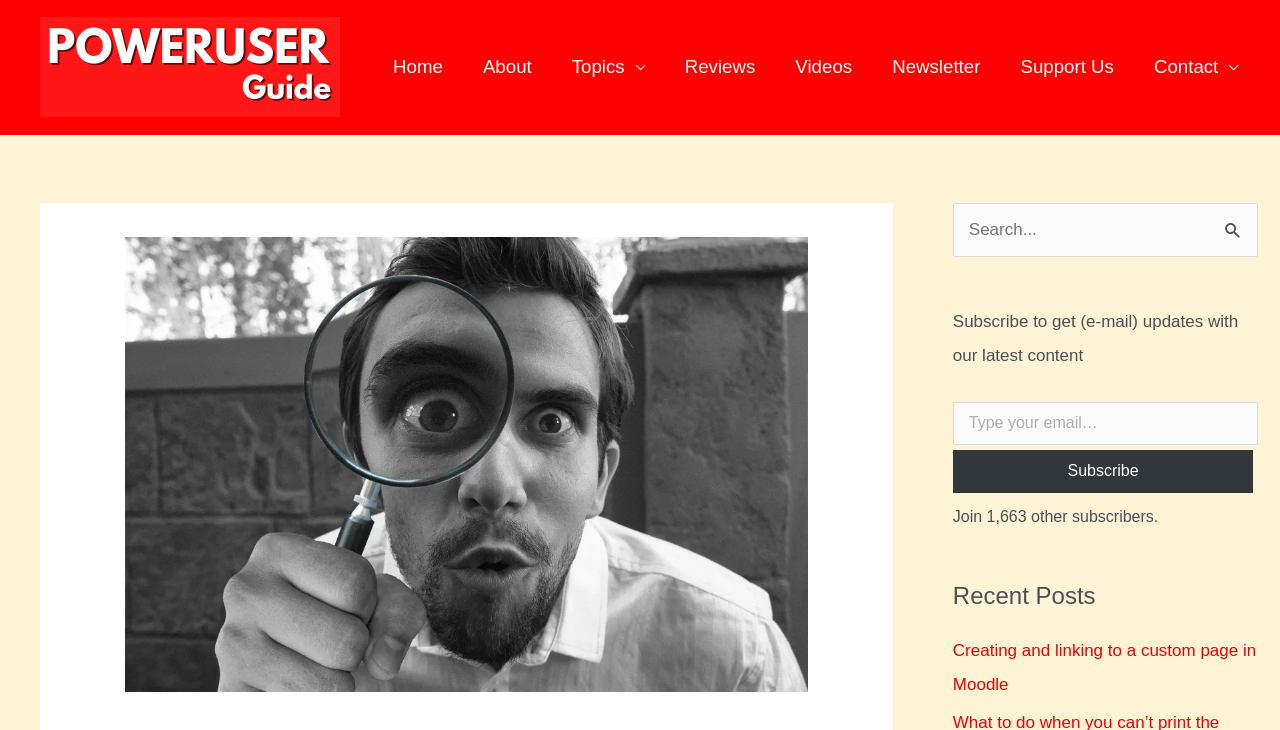Give the bounding box coordinates for this UI element: "parent_node: Search for: name="s" placeholder="Search..."". The coordinates should be four float numbers between 0 and 1, arranged as [left, top, right, bottom].

[0.744, 0.278, 0.983, 0.352]